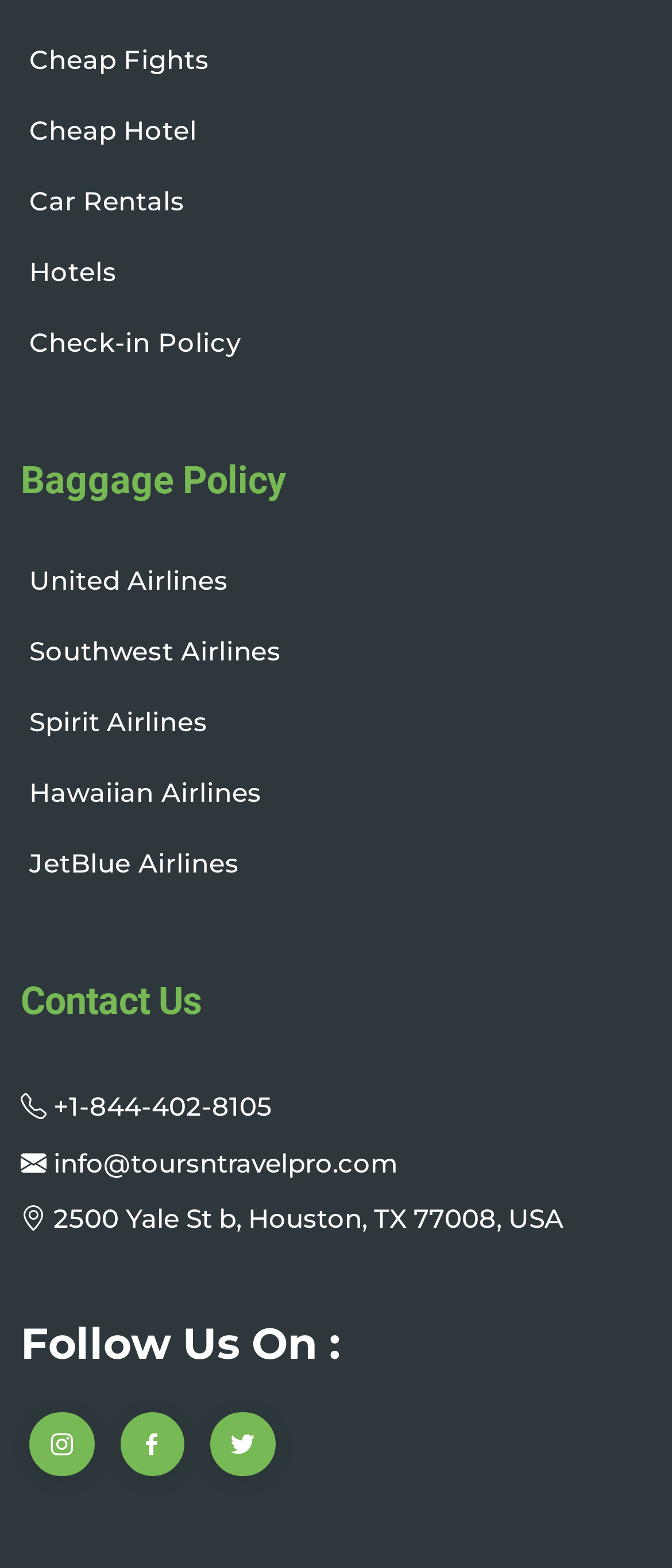Extract the bounding box coordinates for the UI element described by the text: "United Airlines". The coordinates should be in the form of [left, top, right, bottom] with values between 0 and 1.

[0.044, 0.357, 0.34, 0.384]